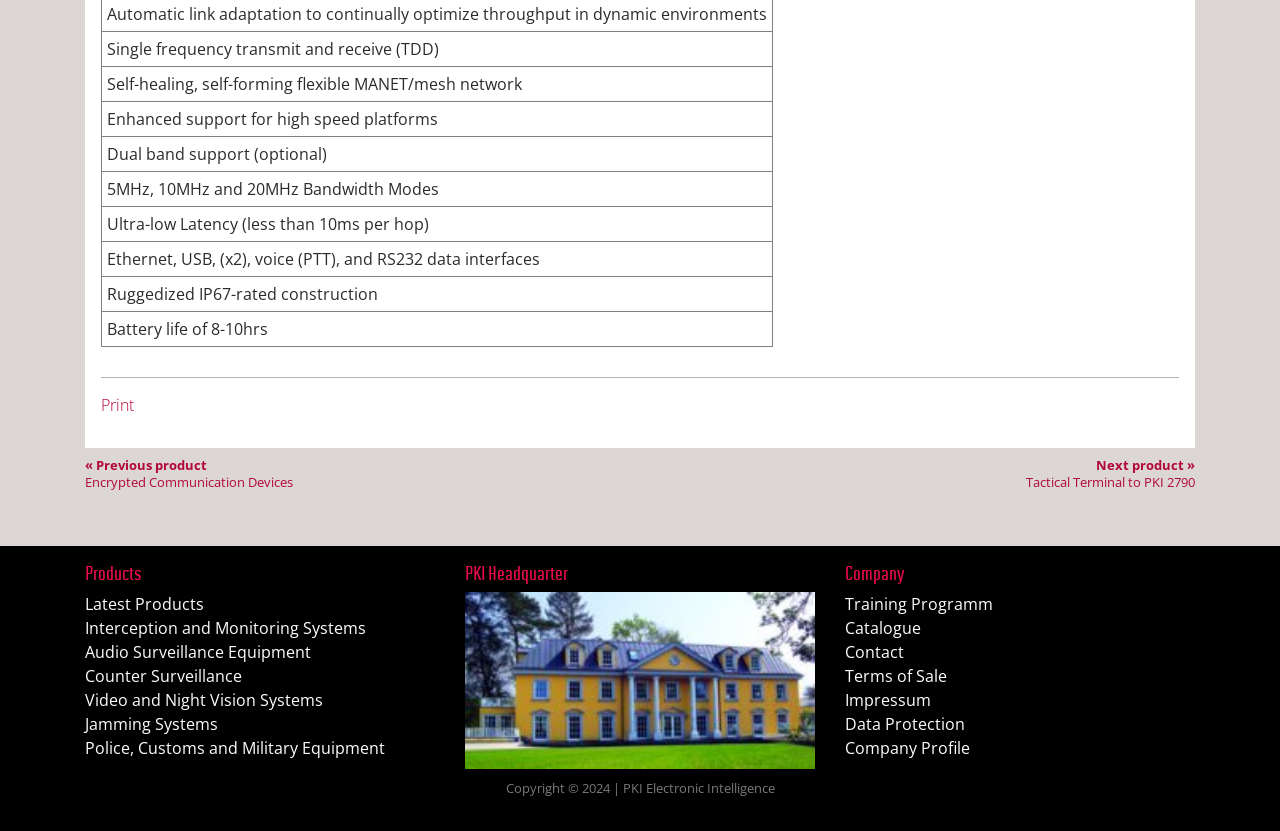What is the product category of the current page?
Please look at the screenshot and answer in one word or a short phrase.

Encrypted Communication Devices